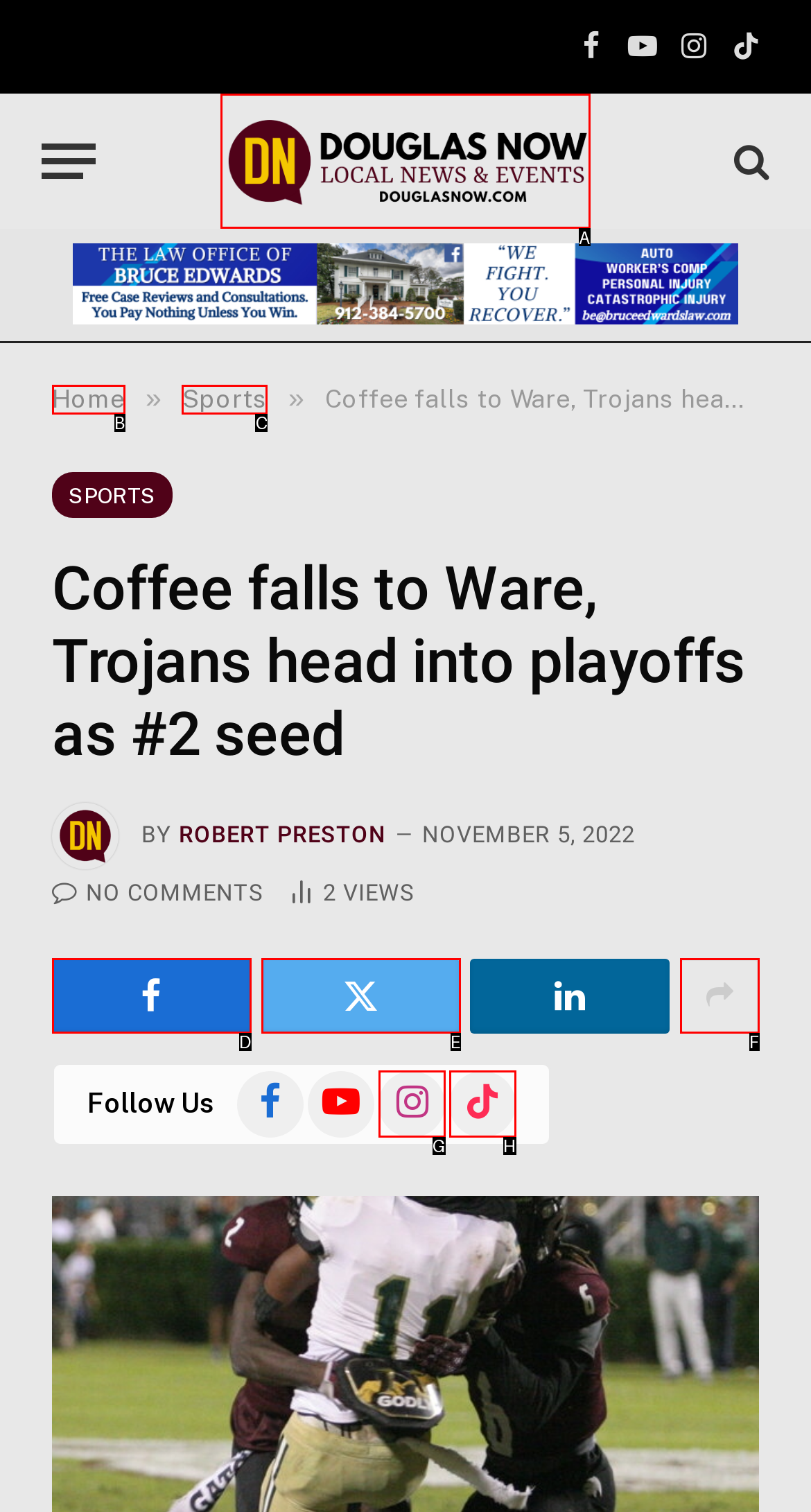Identify the option that corresponds to: title="Show More Social Sharing"
Respond with the corresponding letter from the choices provided.

F